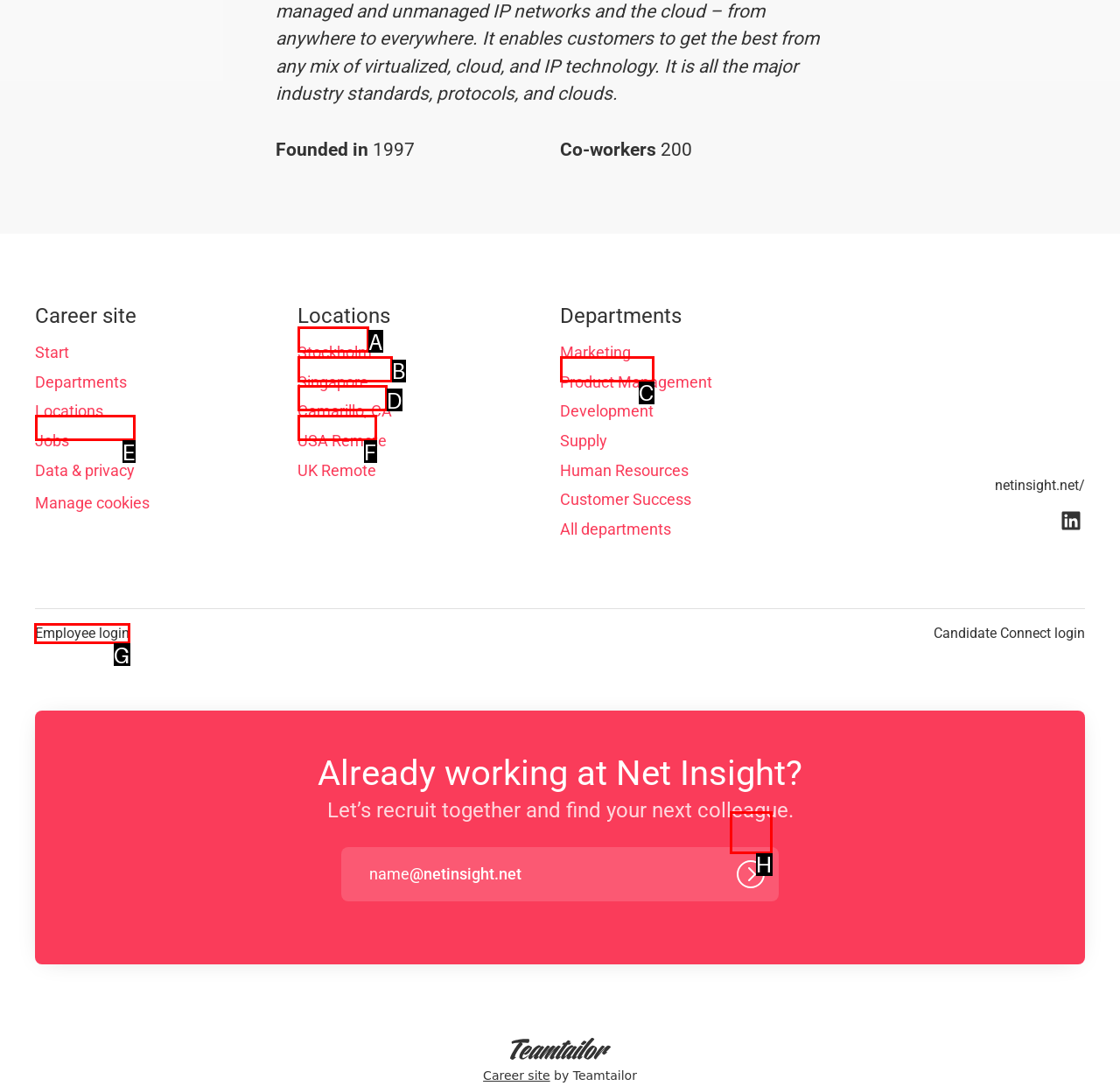Point out the HTML element I should click to achieve the following: Log in as an employee Reply with the letter of the selected element.

G